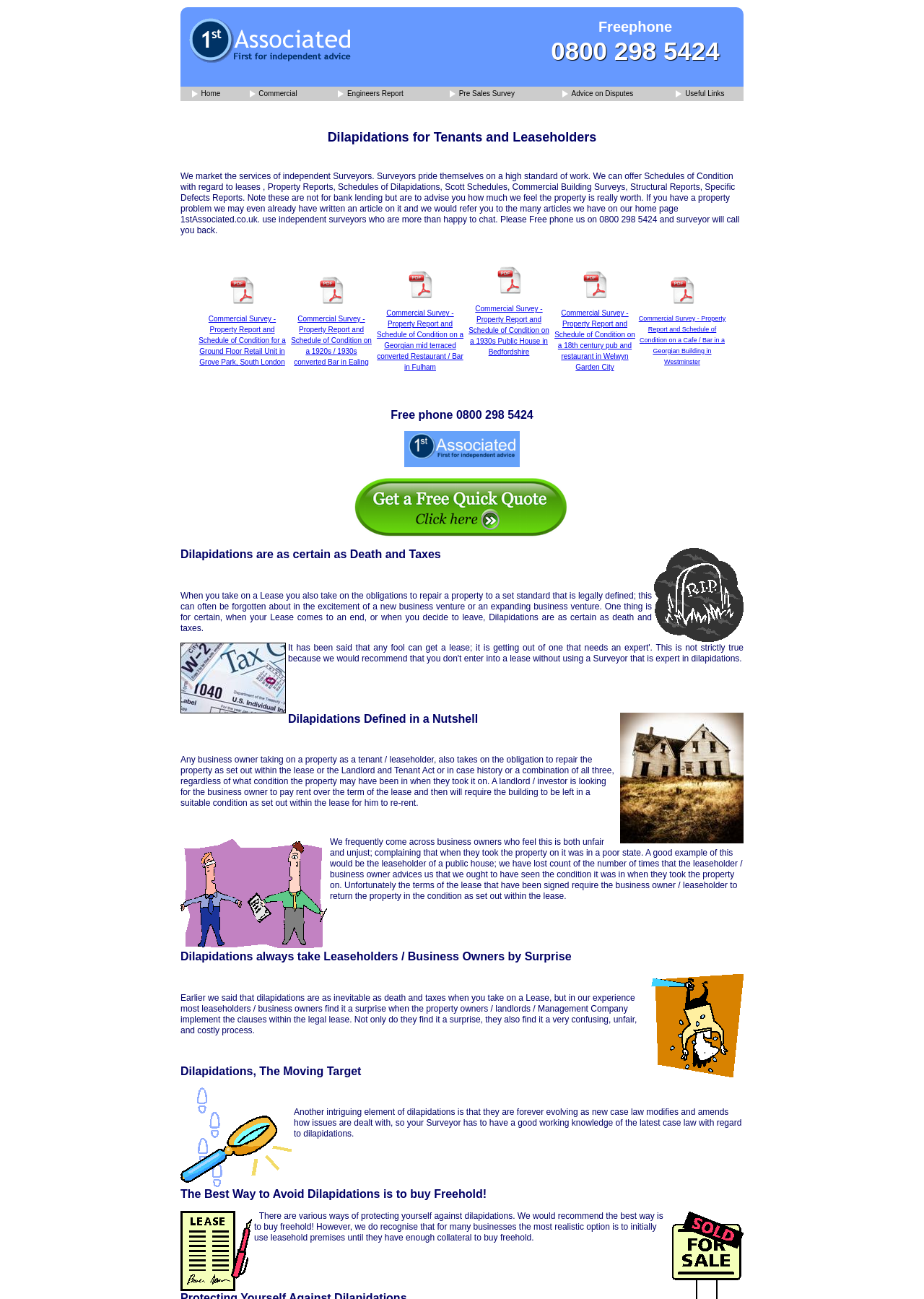Please provide a brief answer to the question using only one word or phrase: 
How many examples of commercial surveys are provided?

5